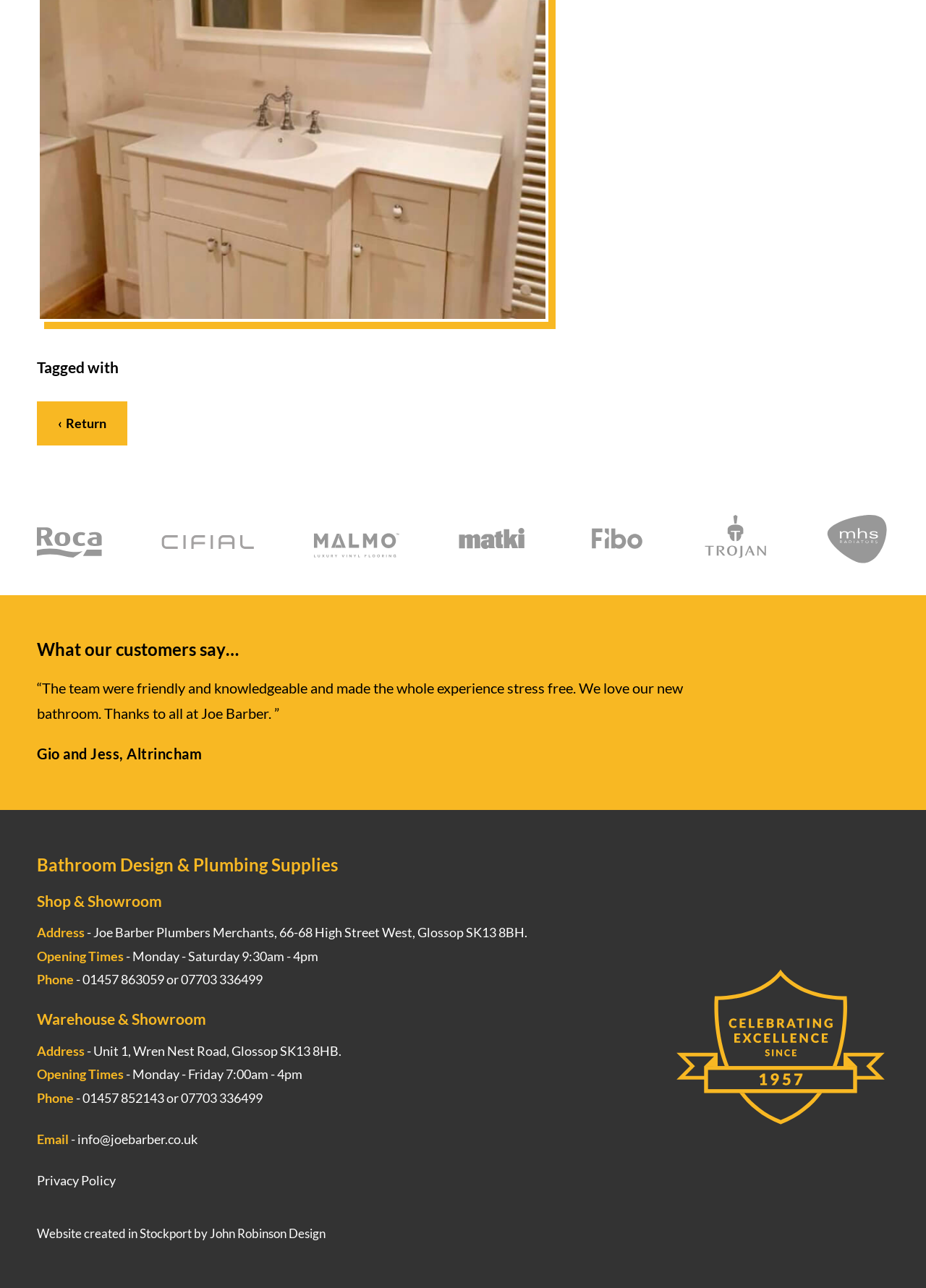What is the opening time of the showroom on Monday?
Using the visual information, respond with a single word or phrase.

9:30am